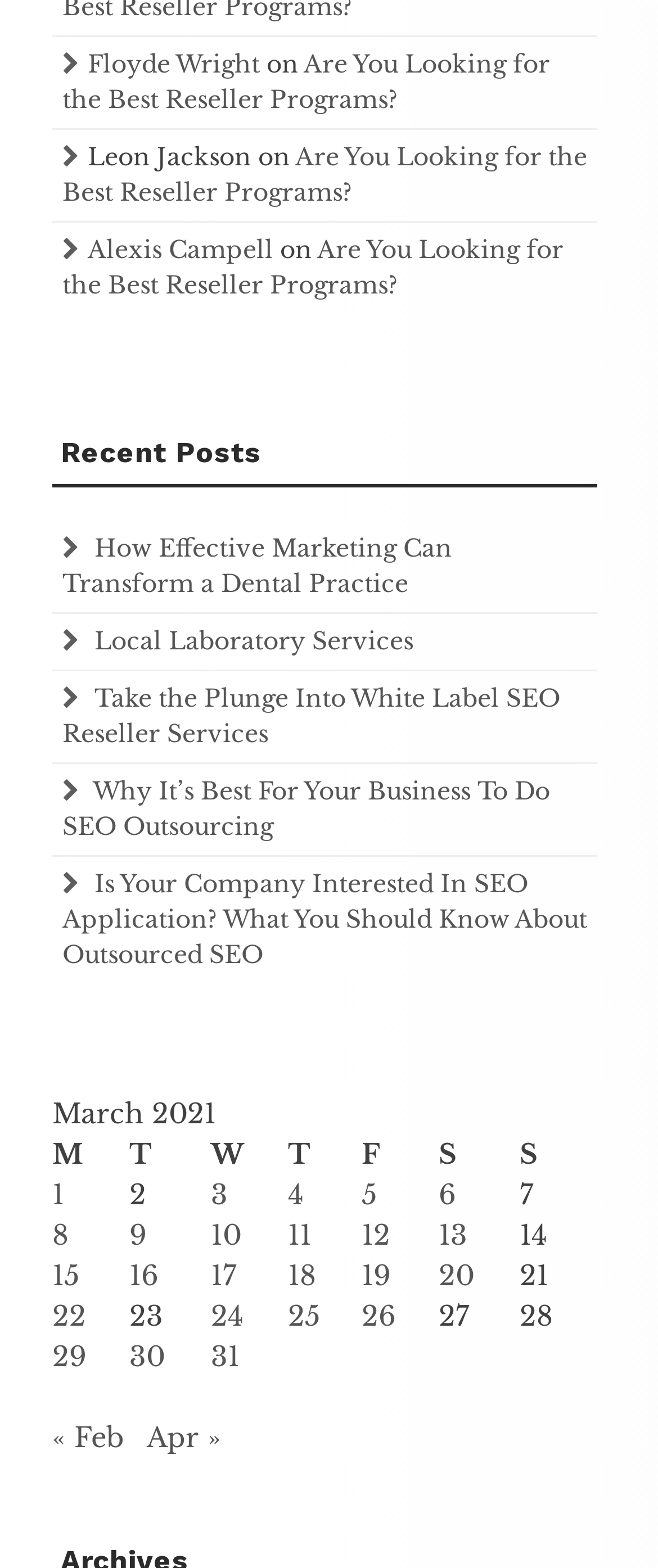Locate the bounding box coordinates of the clickable region to complete the following instruction: "Click on the link to view recent posts."

[0.079, 0.27, 0.908, 0.31]